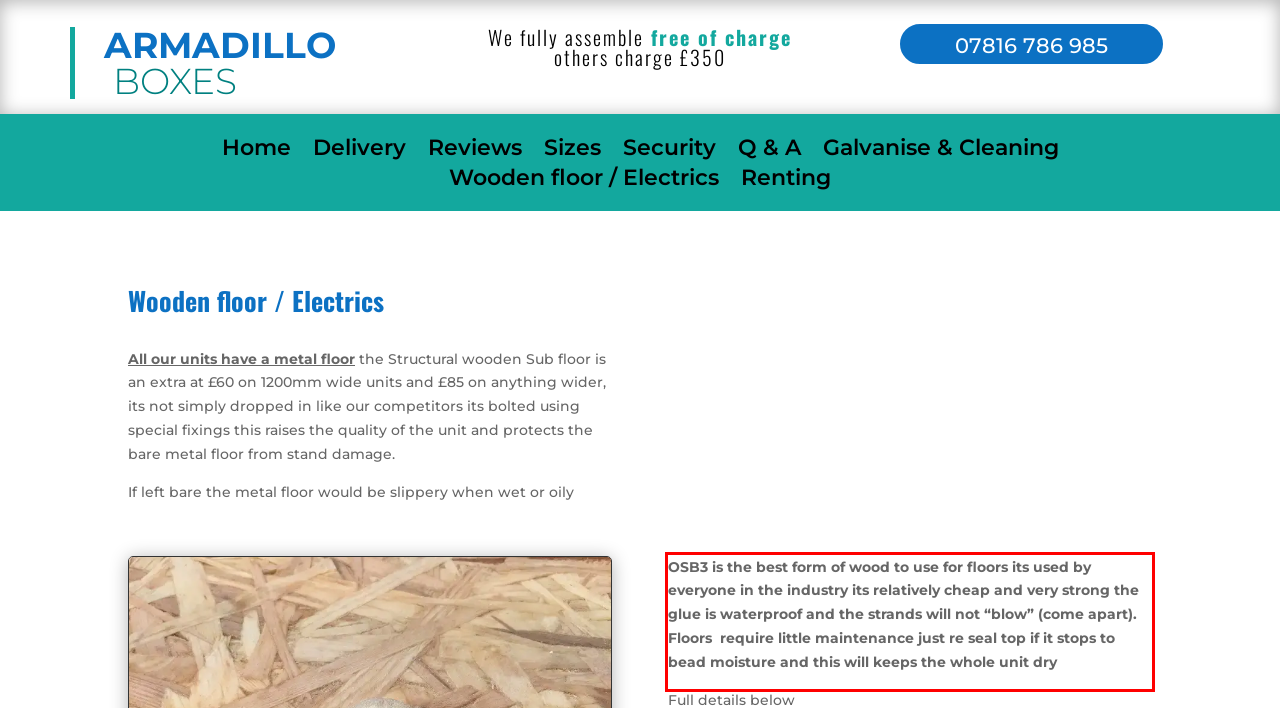Extract and provide the text found inside the red rectangle in the screenshot of the webpage.

OSB3 is the best form of wood to use for floors its used by everyone in the industry its relatively cheap and very strong the glue is waterproof and the strands will not “blow” (come apart). Floors require little maintenance just re seal top if it stops to bead moisture and this will keeps the whole unit dry